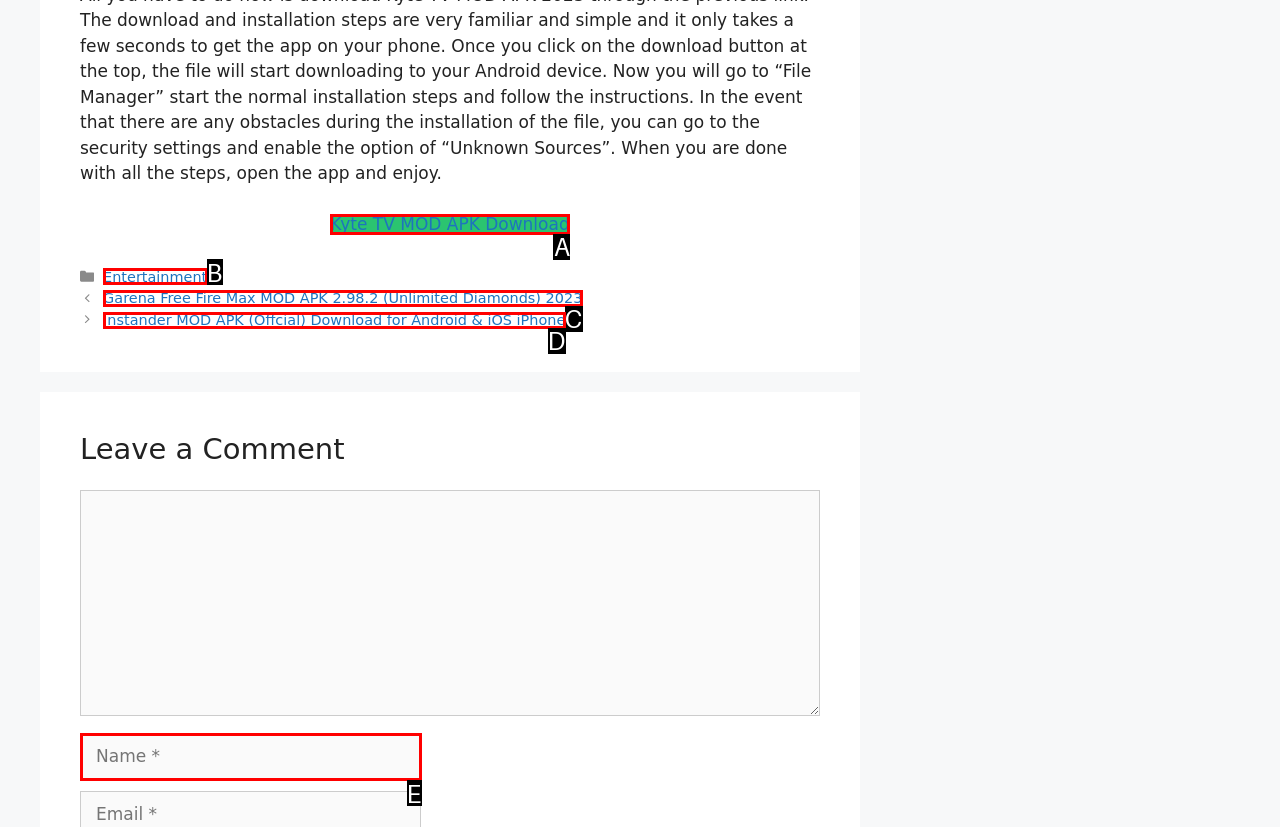Select the letter that corresponds to the description: PurFlock Ultra® swabs. Provide your answer using the option's letter.

None